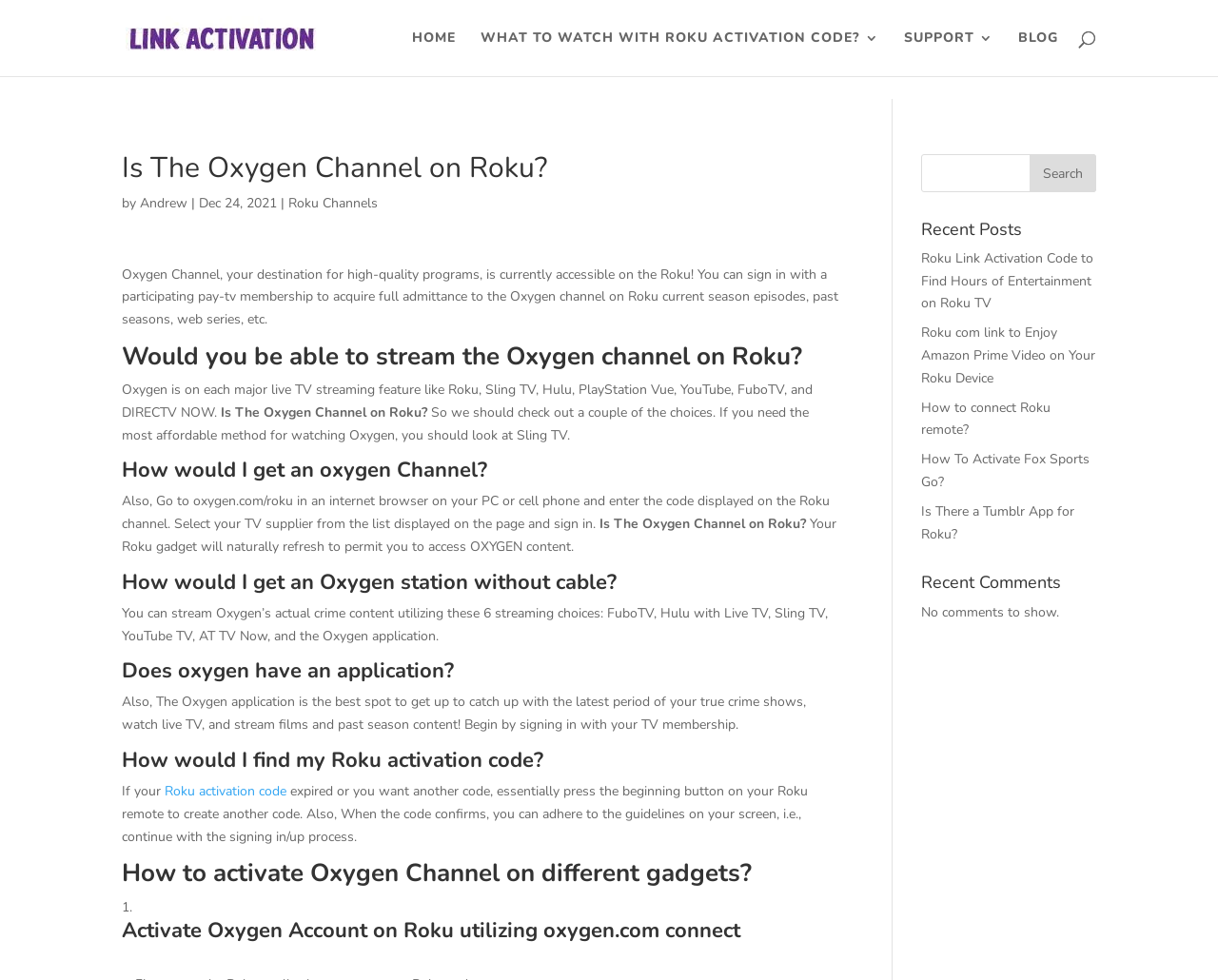Pinpoint the bounding box coordinates of the area that must be clicked to complete this instruction: "Go to HOME page".

[0.338, 0.032, 0.374, 0.078]